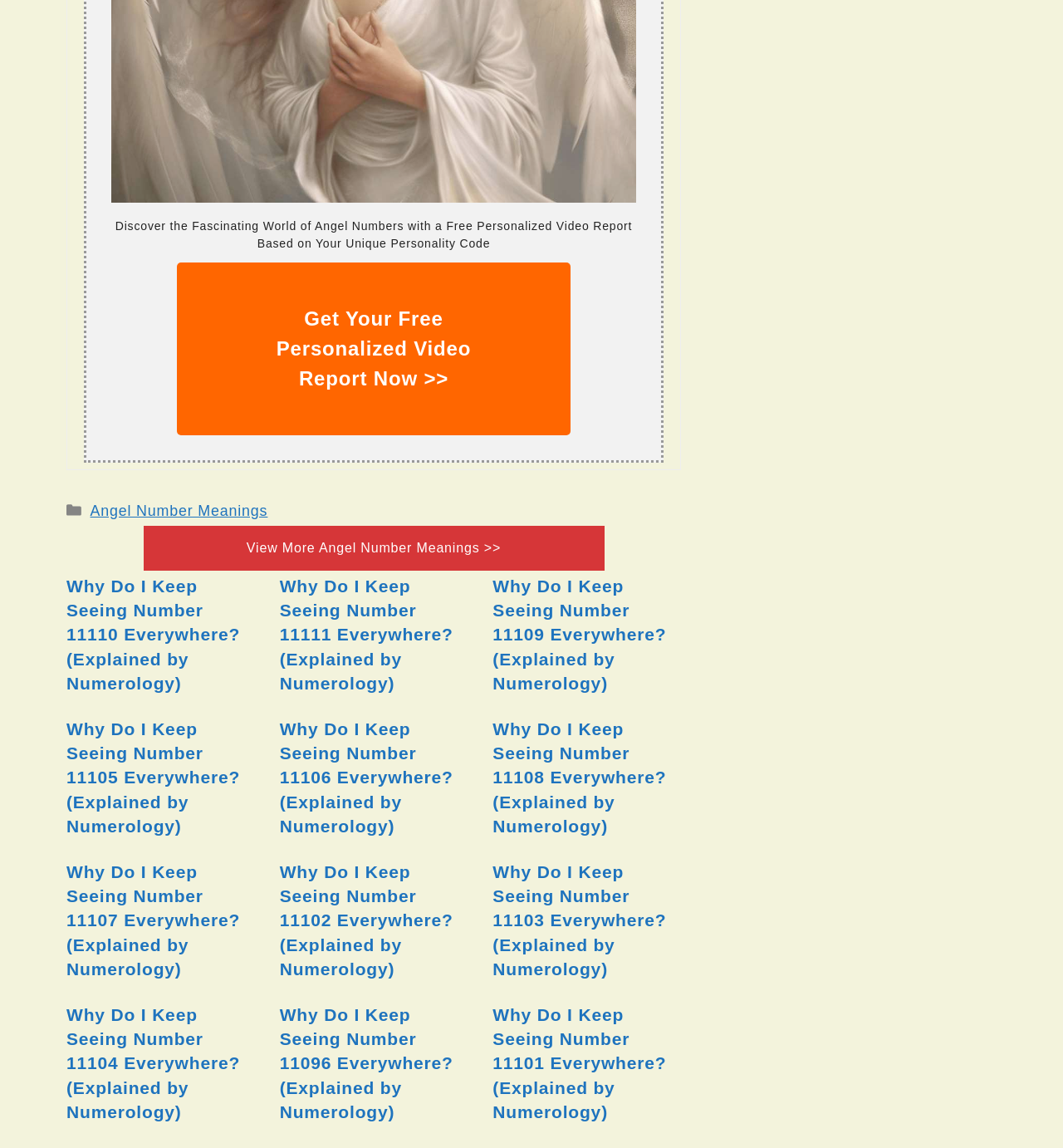What is the main topic of this webpage?
By examining the image, provide a one-word or phrase answer.

Angel Numbers